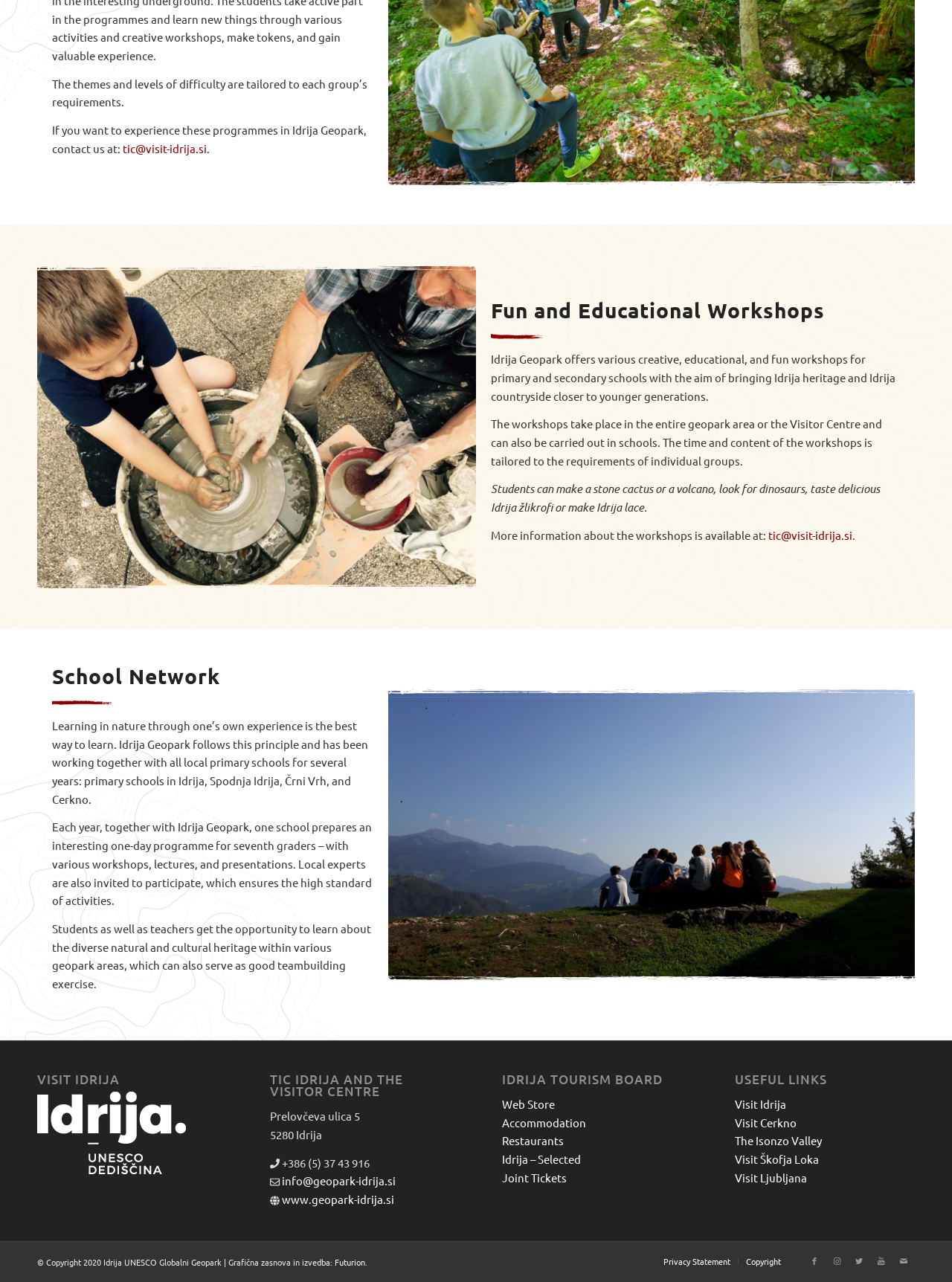What is Idrija Geopark?
Please provide a single word or phrase answer based on the image.

Educational workshops